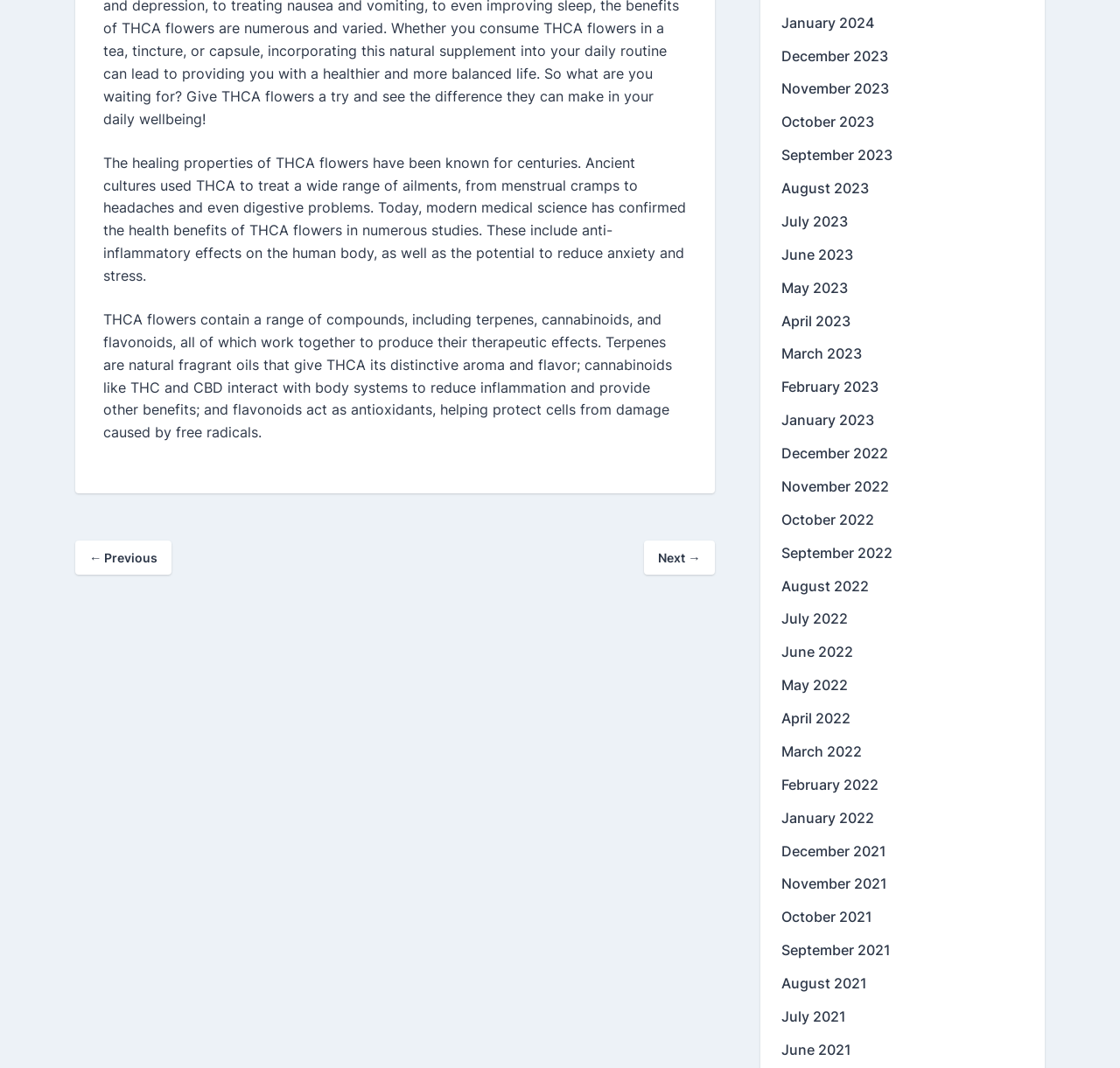Given the element description "April 2023", identify the bounding box of the corresponding UI element.

[0.697, 0.292, 0.759, 0.308]